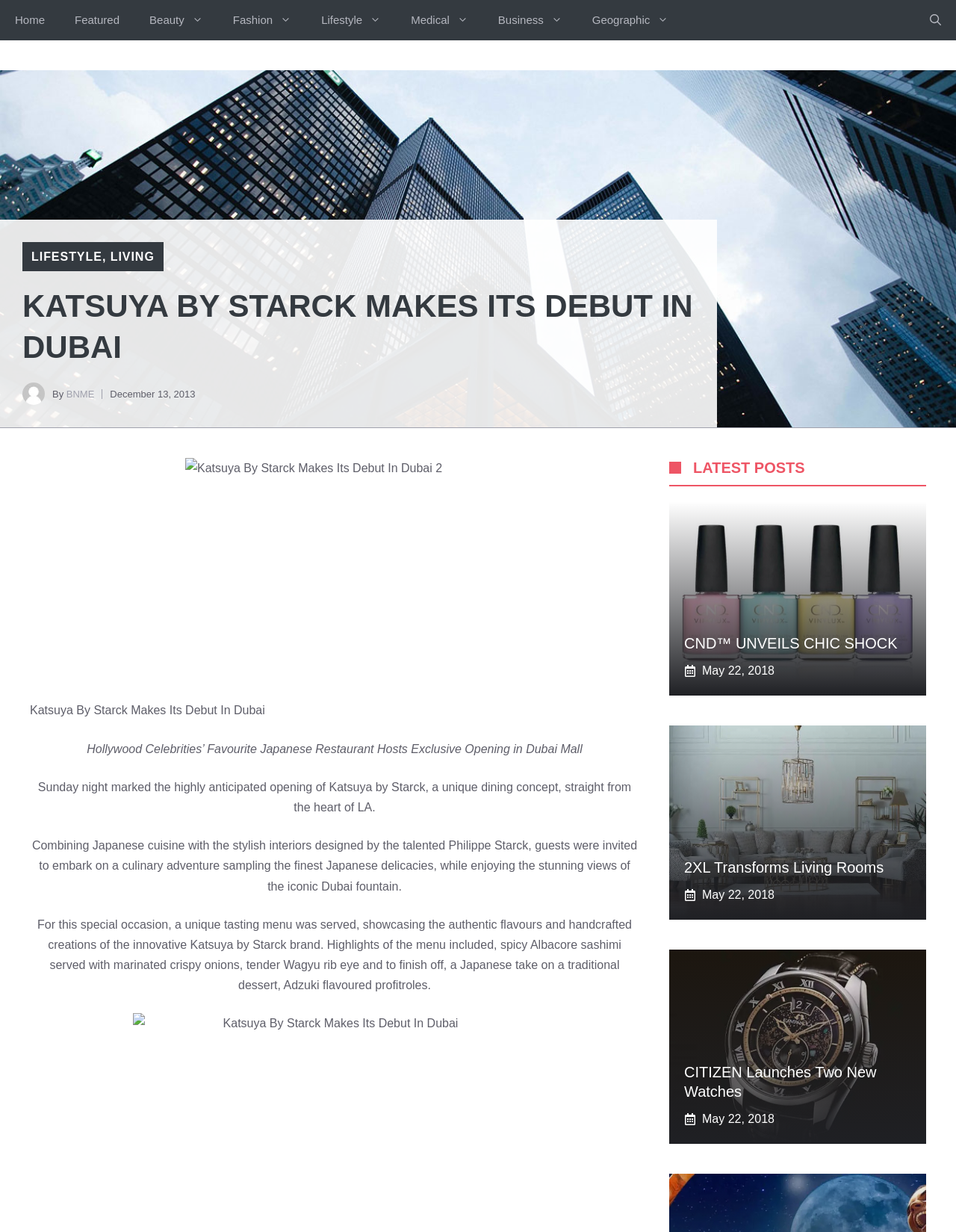Create an elaborate caption for the webpage.

The webpage is about Beauty News Middle East, with a primary navigation menu at the top featuring links to various categories such as Home, Featured, Beauty, Fashion, Lifestyle, Medical, and Business. On the top right, there is a search button. 

Below the navigation menu, there is a secondary navigation menu with links to LIFESTYLE and LIVING categories. The main heading "KATSUYA BY STARCK MAKES ITS DEBUT IN DUBAI" is prominently displayed, accompanied by a photo of the author on the left. The author's name, "BNME", is mentioned next to the photo, along with the date "December 13, 2013".

The main content of the webpage is an article about the opening of Katsuya by Starck, a Japanese restaurant in Dubai Mall. The article is divided into several paragraphs, describing the restaurant's unique dining concept, its stylish interiors, and the culinary experience offered to guests. There are also mentions of the special tasting menu served on the occasion, featuring dishes such as spicy Albacore sashimi and Wagyu rib eye.

On the right side of the webpage, there is a section titled "LATEST POSTS", featuring three articles with images and headings. The articles are about CND™ UNVEILS CHIC SHOCK, 2XL Transforms Living Rooms, and CITIZEN Launches Two New Watches, each with a link to read more and a date of May 22, 2018.